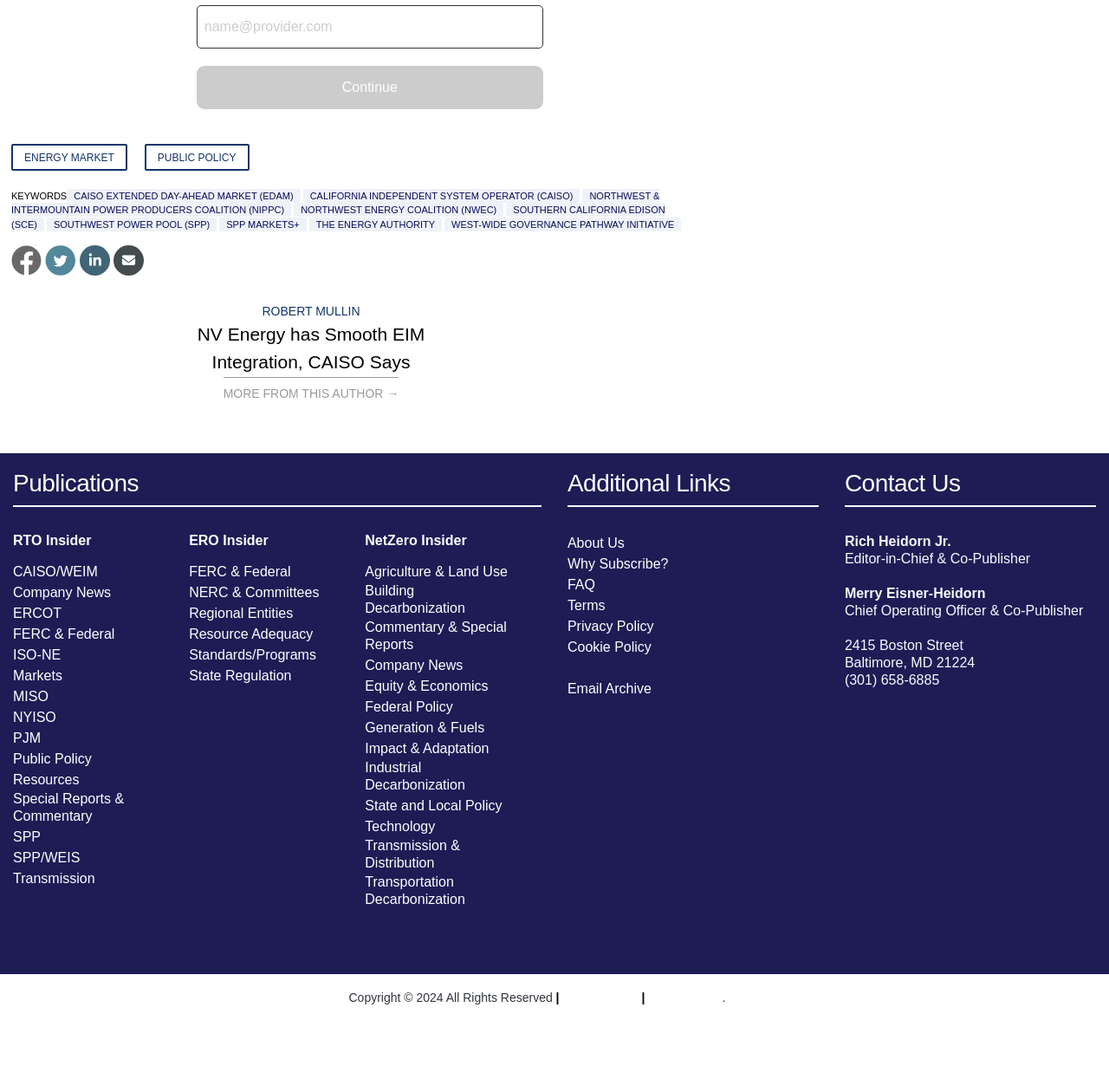Please identify the bounding box coordinates of where to click in order to follow the instruction: "Go to the 'Publications' section".

[0.012, 0.431, 0.488, 0.465]